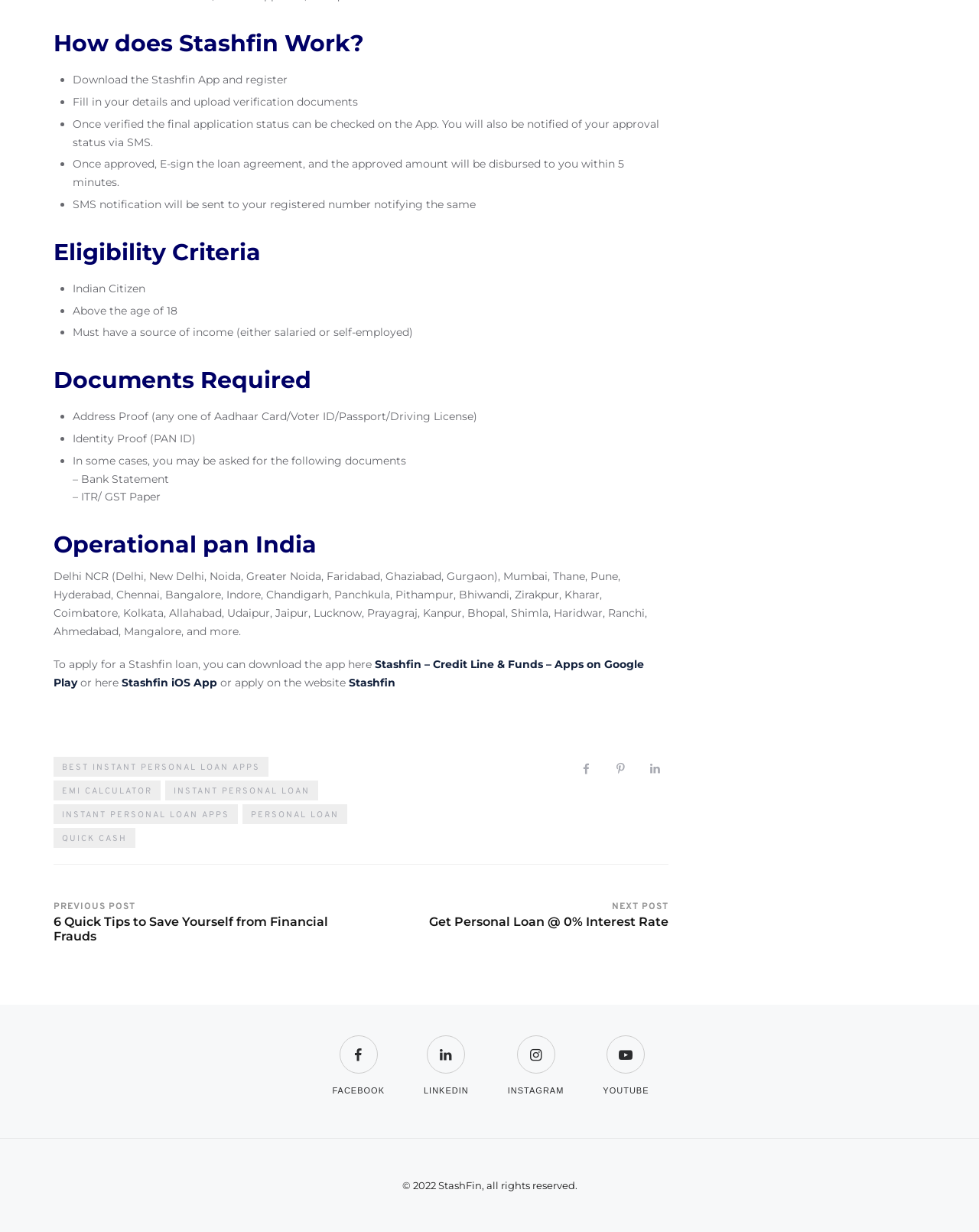What is the purpose of uploading verification documents?
Kindly offer a comprehensive and detailed response to the question.

The purpose of uploading verification documents is to get verified, as mentioned in the 'How does Stashfin Work?' section, where it says 'Fill in your details and upload verification documents'.